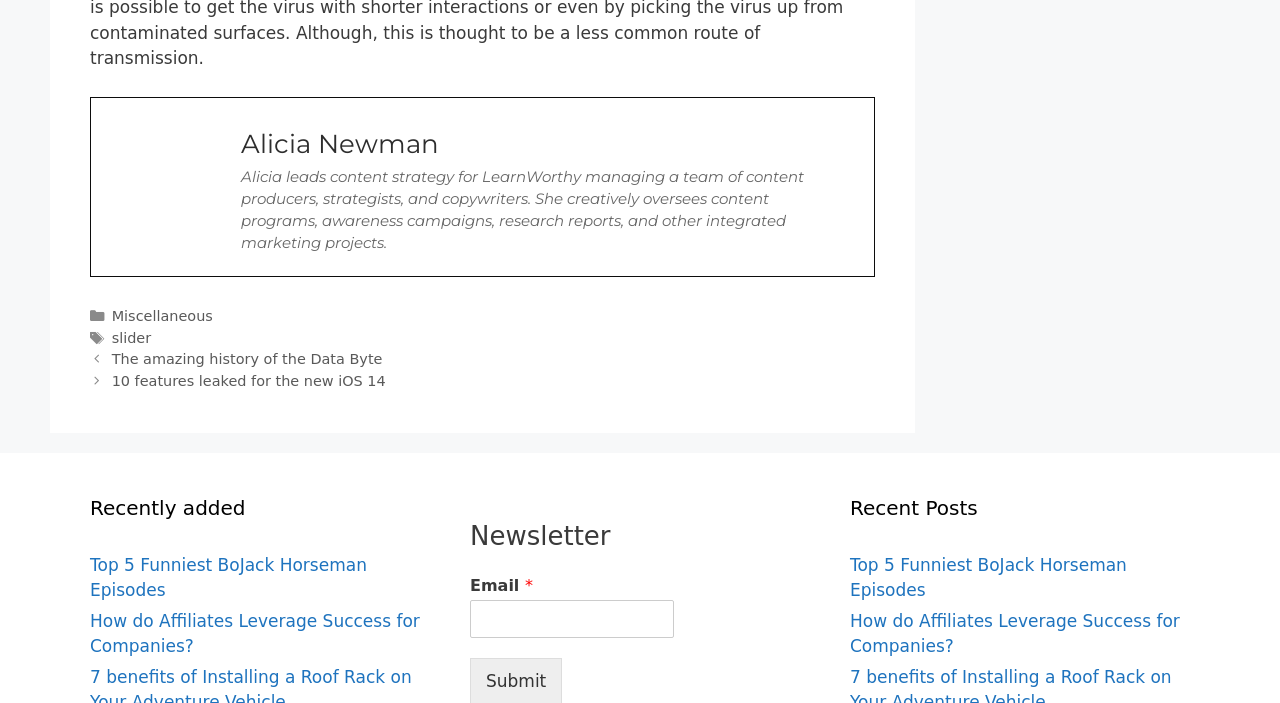Please find the bounding box coordinates for the clickable element needed to perform this instruction: "View the previous post".

[0.07, 0.5, 0.299, 0.523]